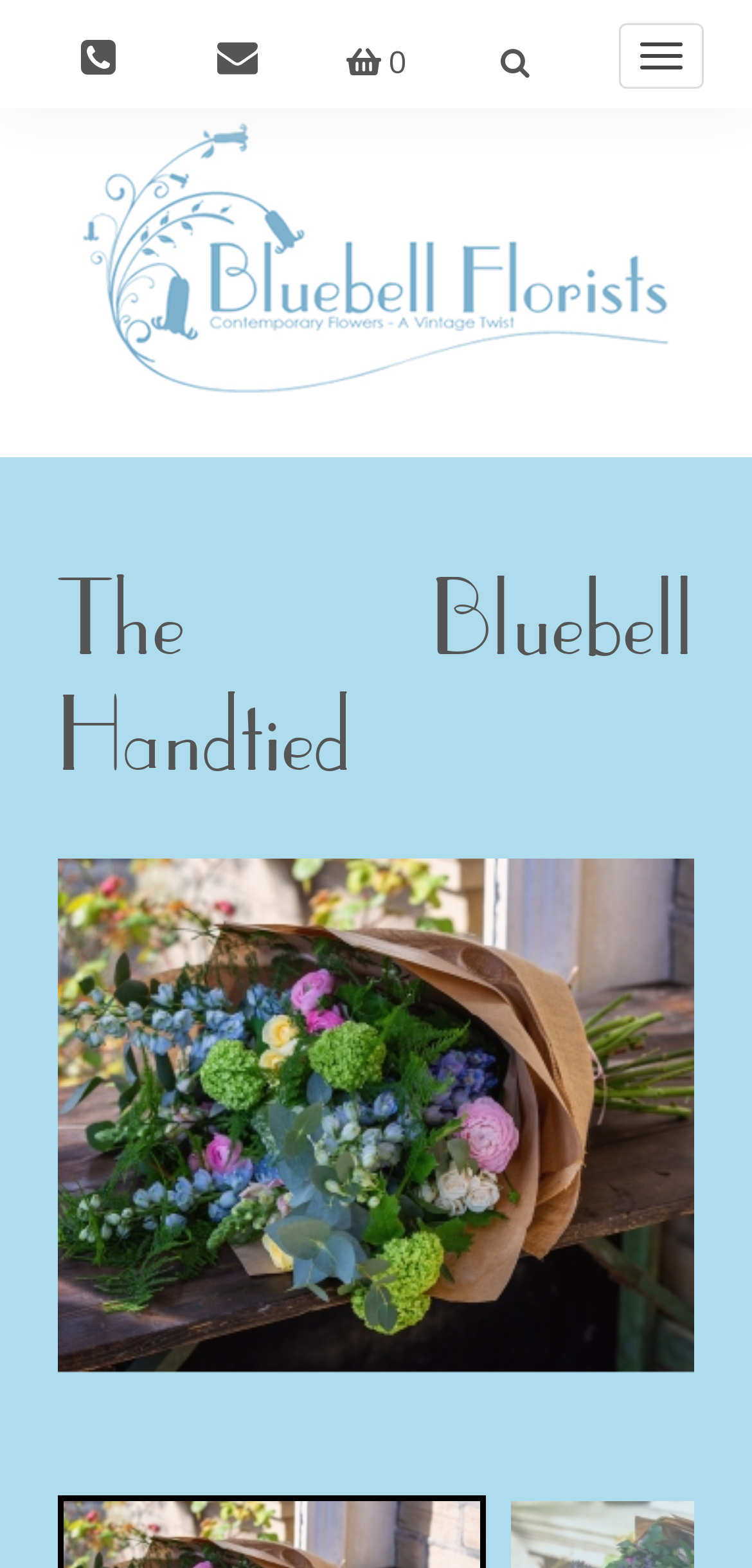What type of content is displayed in the section?
Using the information presented in the image, please offer a detailed response to the question.

I found the answer by looking at the section element with the role description 'carousel', which indicates that it displays a carousel type of content.